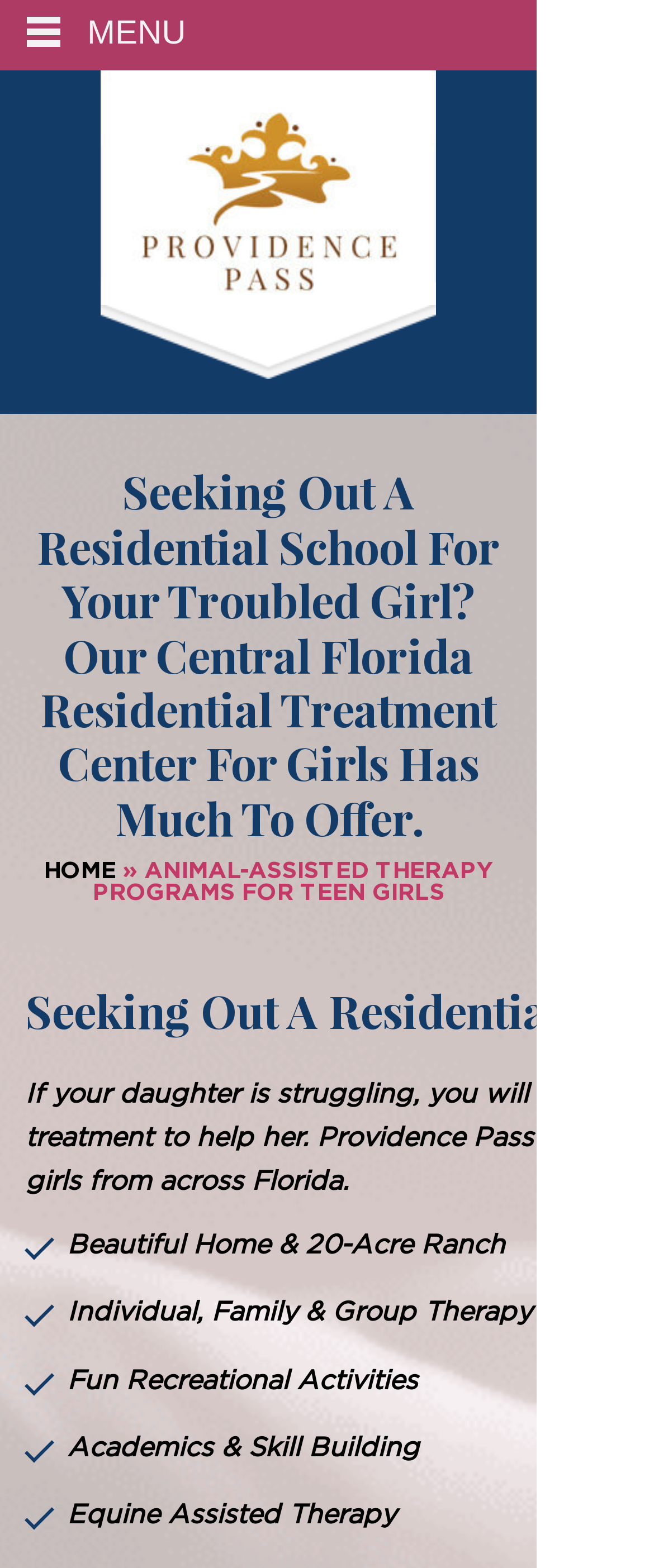Provide the bounding box coordinates in the format (top-left x, top-left y, bottom-right x, bottom-right y). All values are floating point numbers between 0 and 1. Determine the bounding box coordinate of the UI element described as: alt="troubled girls school"

[0.154, 0.181, 0.667, 0.199]